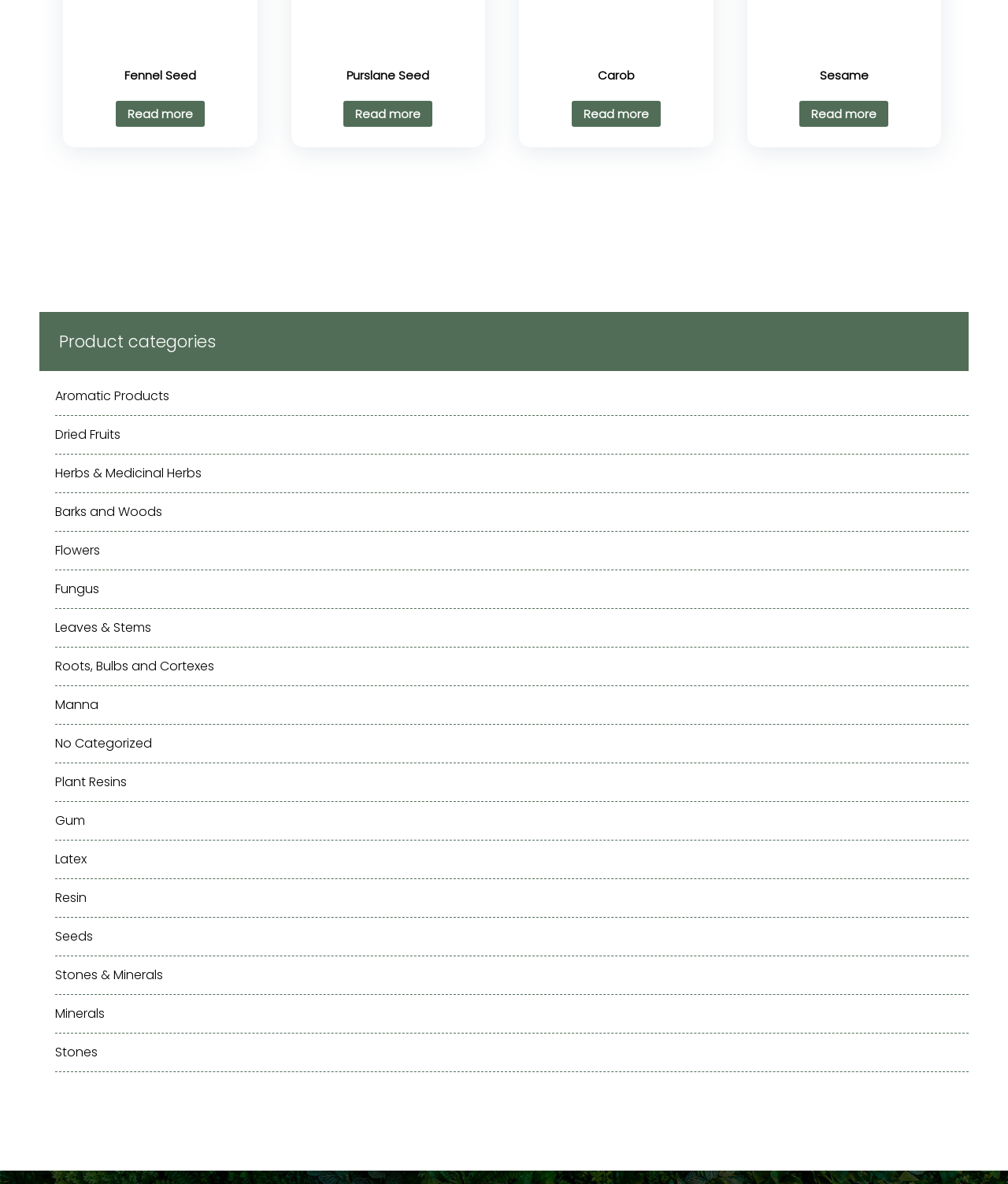What is the purpose of the 'Read more' links?
From the image, provide a succinct answer in one word or a short phrase.

To provide more information